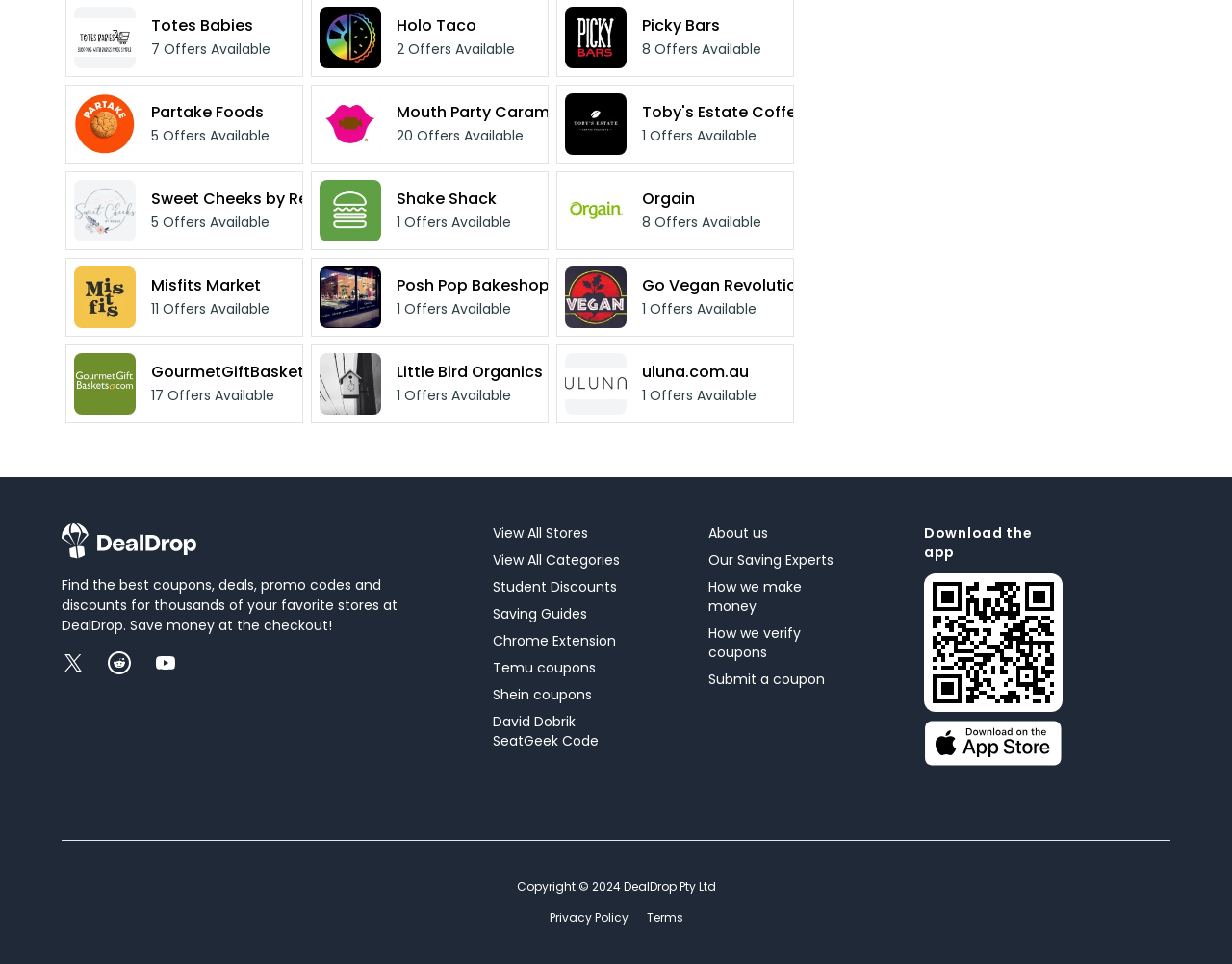Please determine the bounding box coordinates of the element's region to click for the following instruction: "Check out Holo Taco".

[0.322, 0.015, 0.387, 0.038]